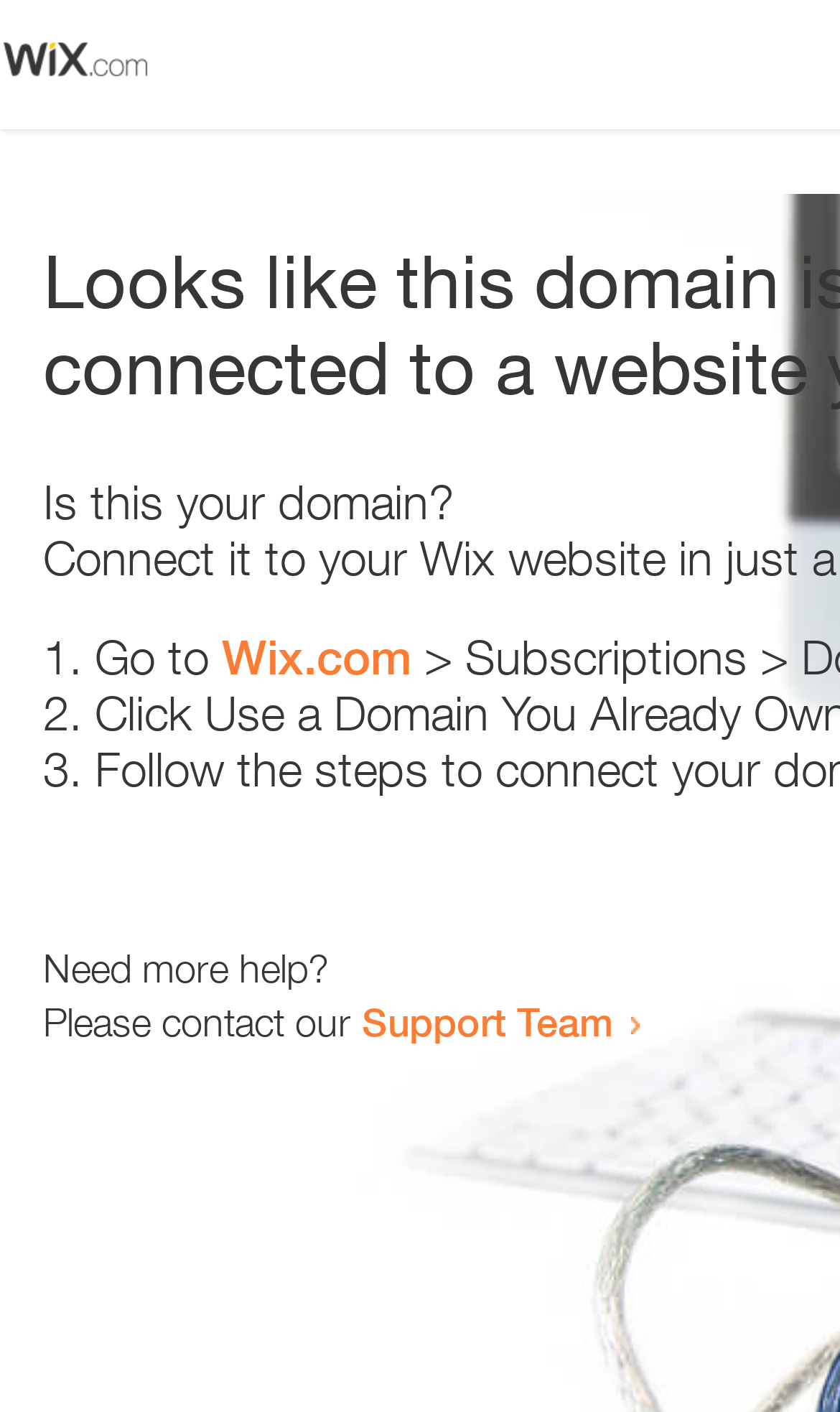Using the details from the image, please elaborate on the following question: What is the domain being referred to?

The webpage contains a link 'Wix.com' which suggests that the domain being referred to is Wix.com. This can be inferred from the context of the sentence 'Go to Wix.com'.